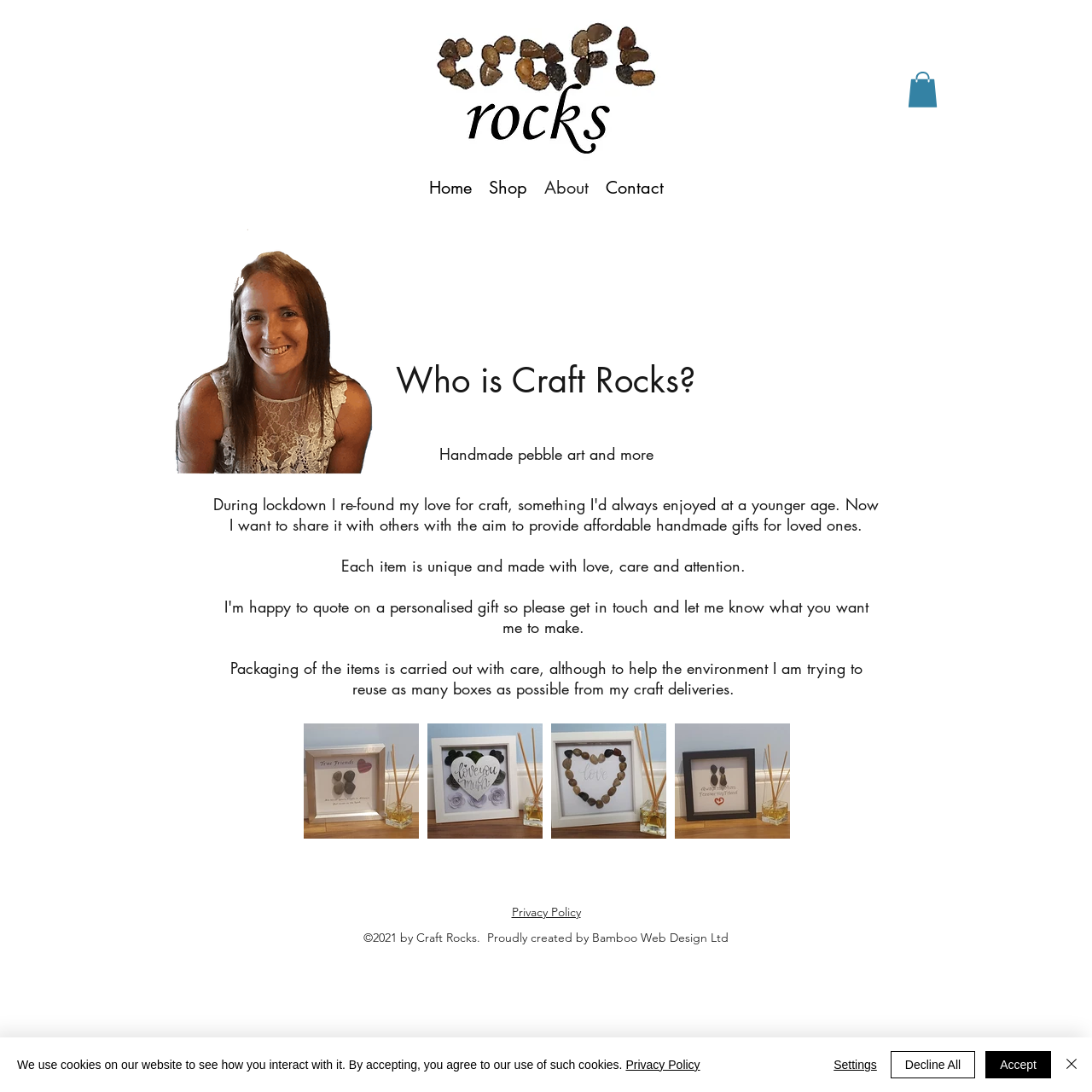Please identify the bounding box coordinates of the area that needs to be clicked to follow this instruction: "Go to the Home page".

[0.385, 0.16, 0.439, 0.184]